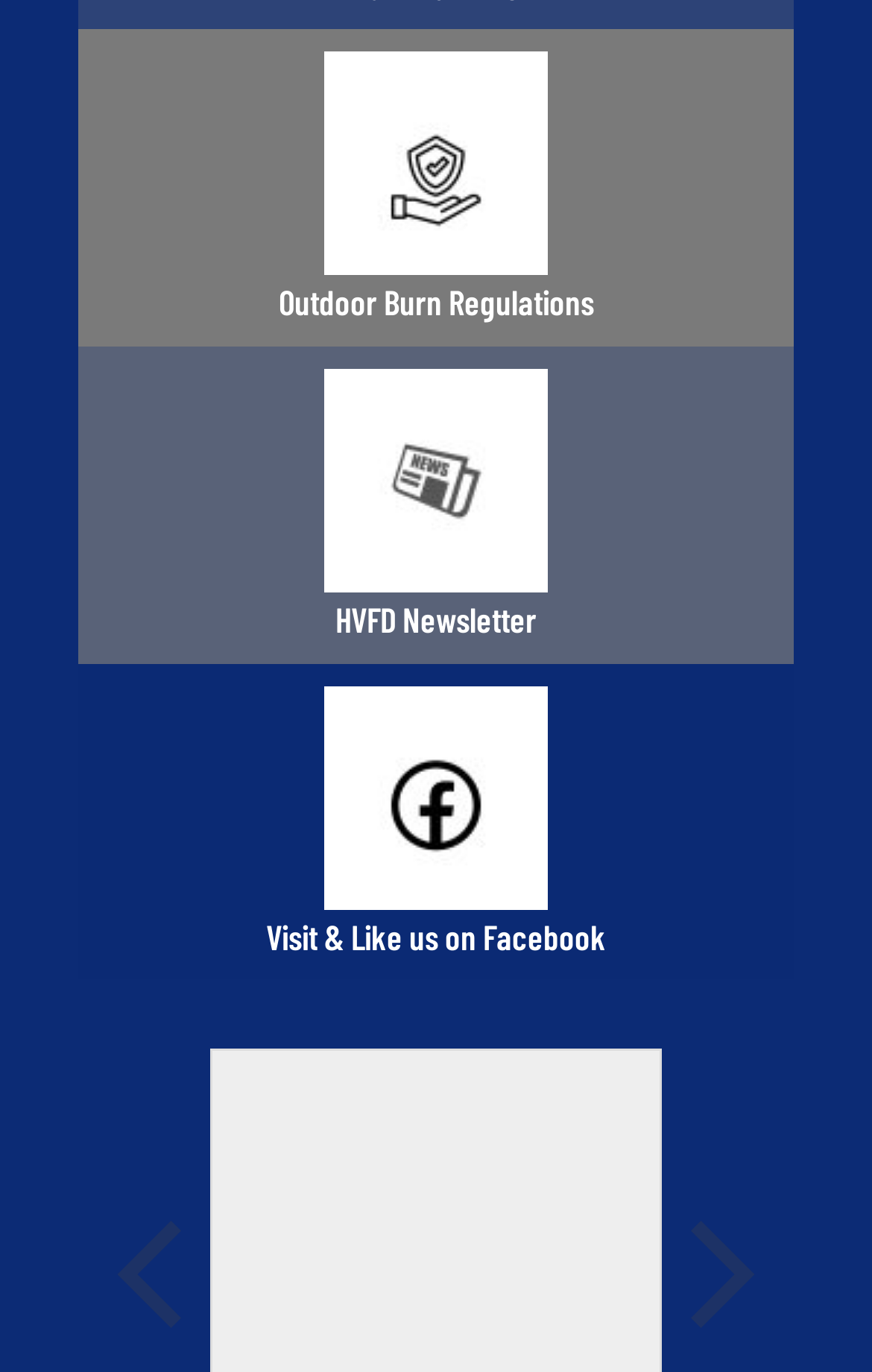Please find the bounding box for the following UI element description. Provide the coordinates in (top-left x, top-left y, bottom-right x, bottom-right y) format, with values between 0 and 1: Outdoor Burn Regulations

[0.319, 0.204, 0.681, 0.235]